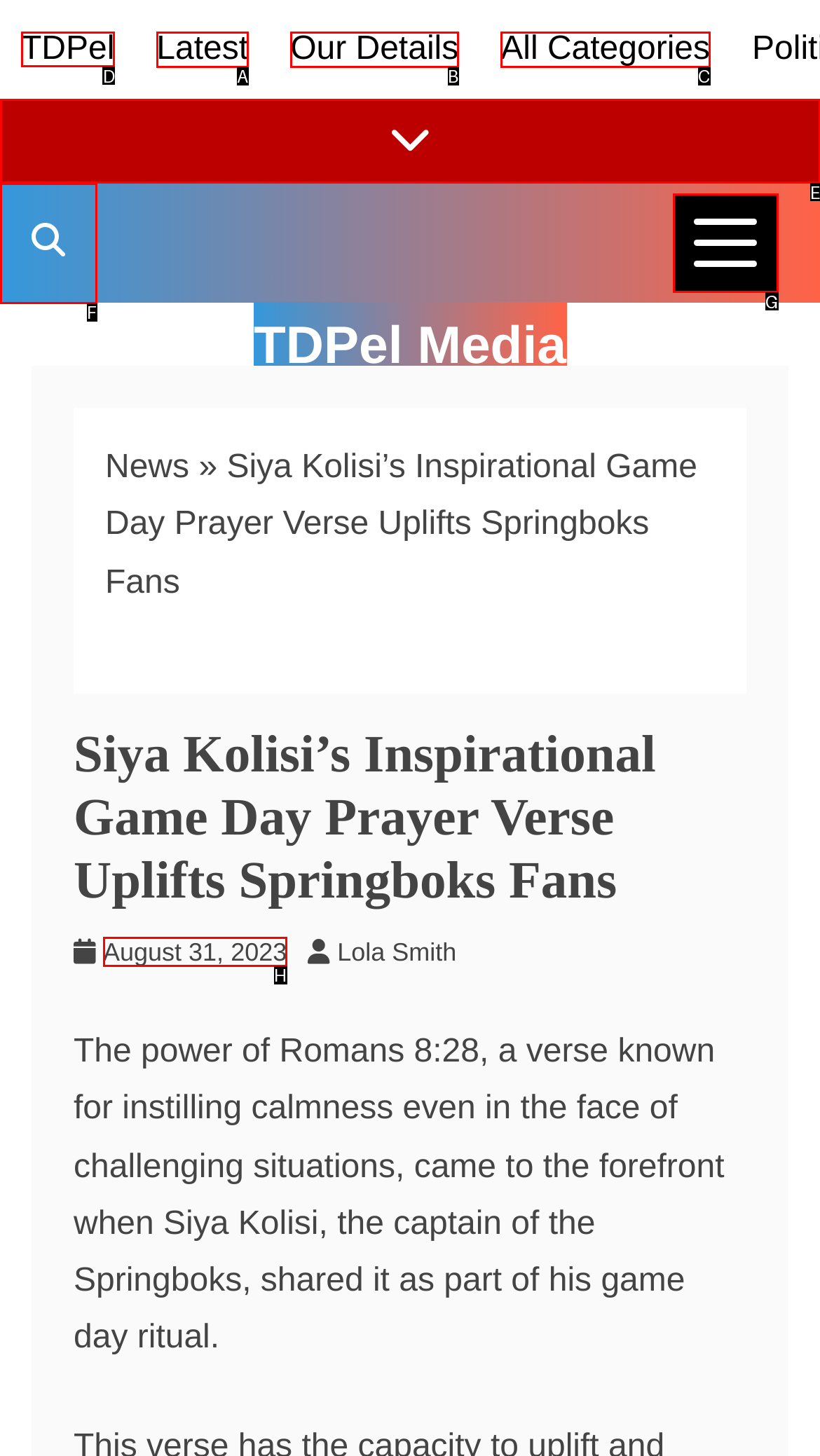Identify the correct letter of the UI element to click for this task: Click on TDPel
Respond with the letter from the listed options.

D